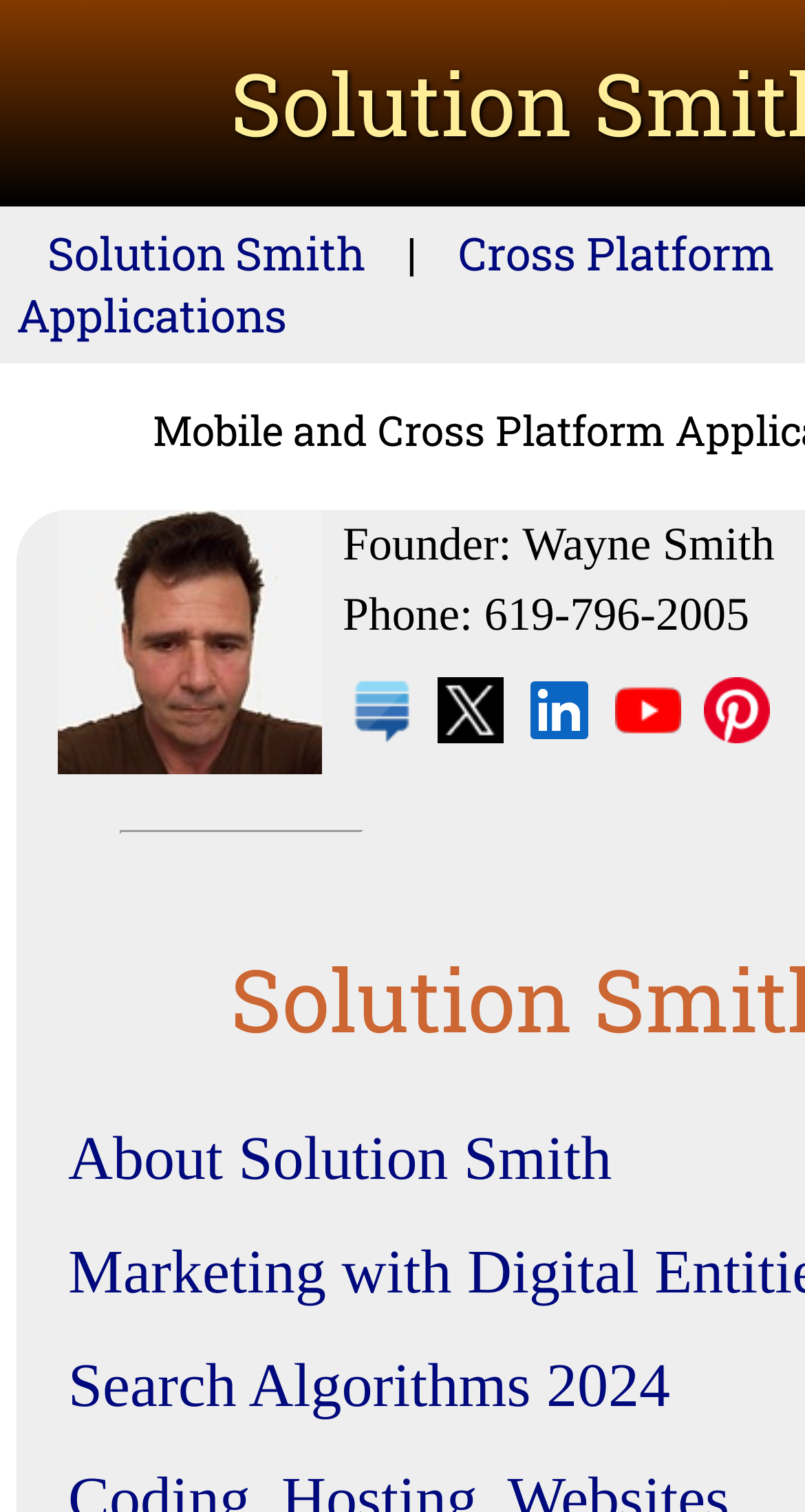What is the text on the separator?
Using the information from the image, answer the question thoroughly.

The separator is a horizontal line with no text, which is located at the middle of the webpage, separating the top section from the bottom section.